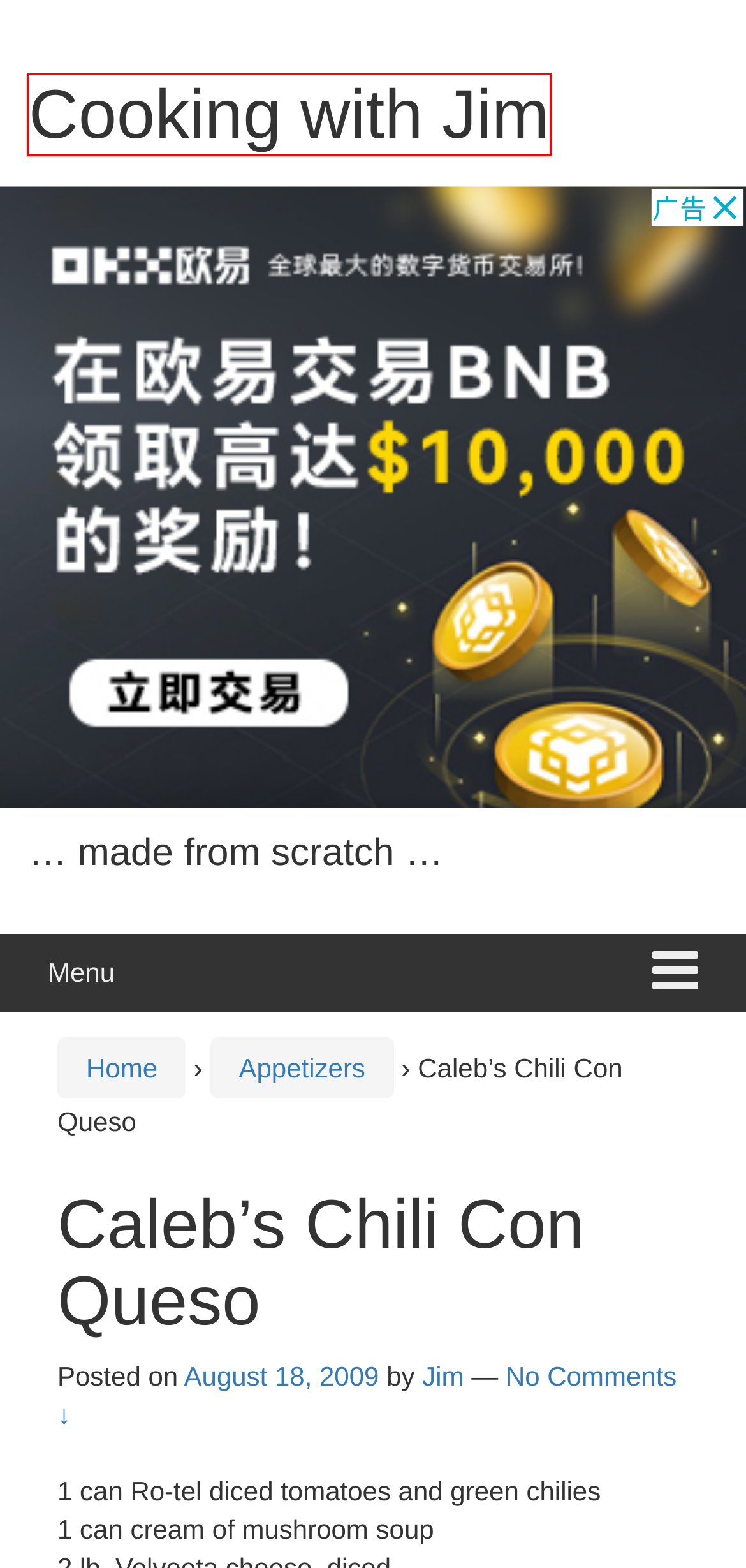Review the screenshot of a webpage containing a red bounding box around an element. Select the description that best matches the new webpage after clicking the highlighted element. The options are:
A. December 2014 - Cooking with Jim
B. Mixer Attachments Archives - Cooking with Jim
C. May 2010 - Cooking with Jim
D. Cooking with Jim - ... made from scratch ...
E. Mains Archives - Cooking with Jim
F. Video Archives - Cooking with Jim
G. Jim, Author at Cooking with Jim
H. Breads and Rolls Archives - Cooking with Jim

D